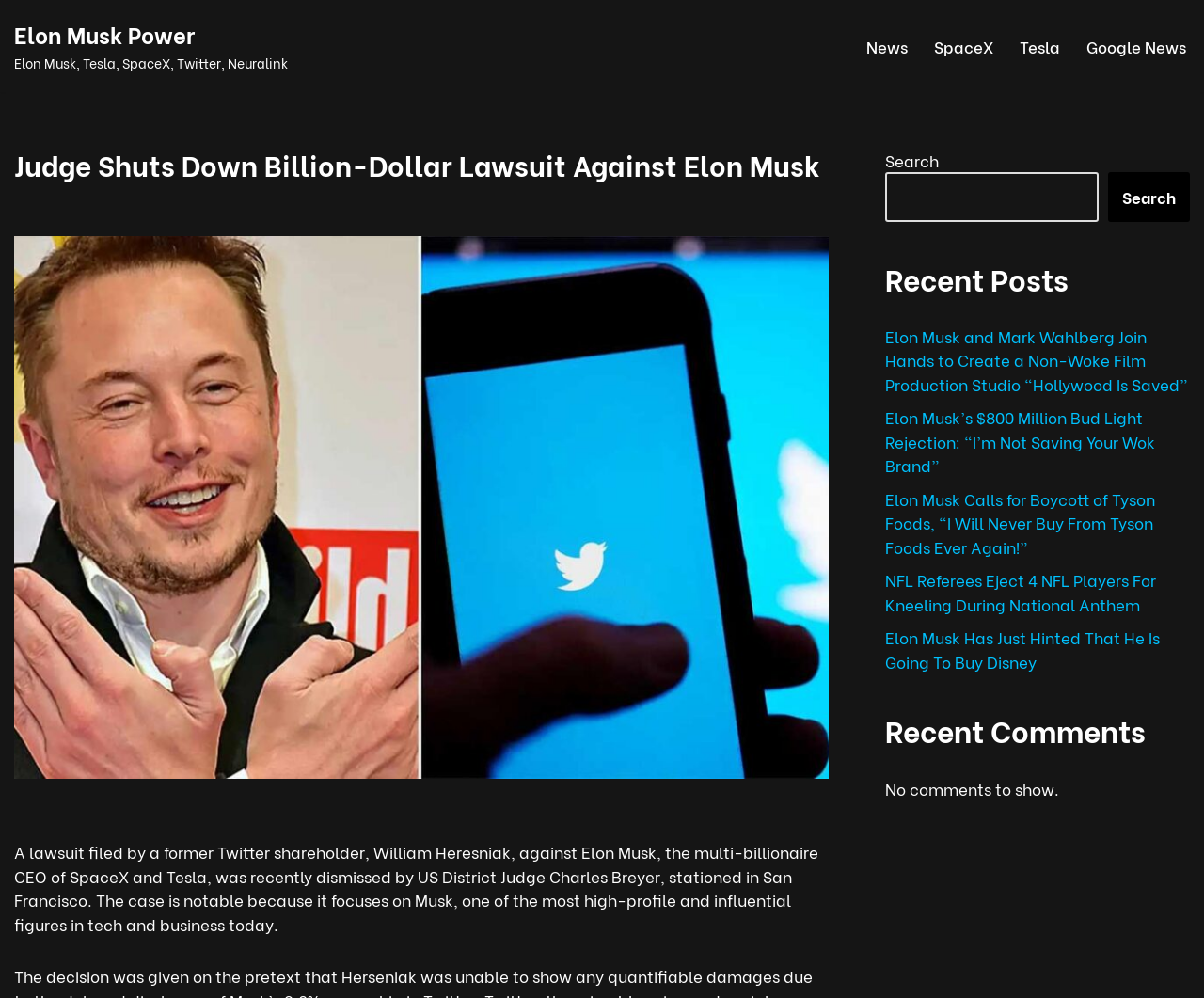Please identify the bounding box coordinates of the area that needs to be clicked to follow this instruction: "Read news".

[0.72, 0.033, 0.754, 0.059]